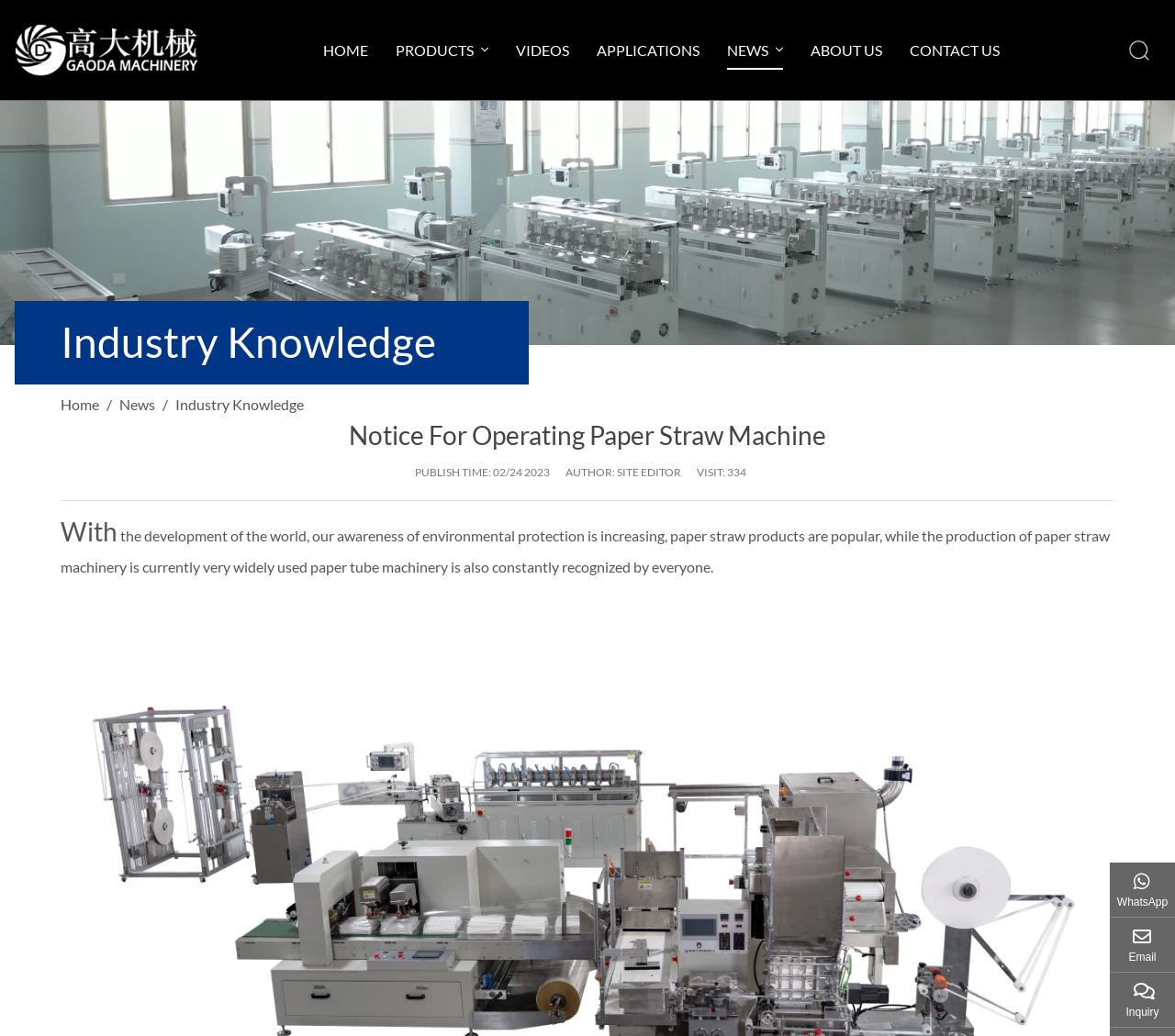Please find the bounding box coordinates of the element that you should click to achieve the following instruction: "send email". The coordinates should be presented as four float numbers between 0 and 1: [left, top, right, bottom].

[0.945, 0.886, 1.0, 0.939]